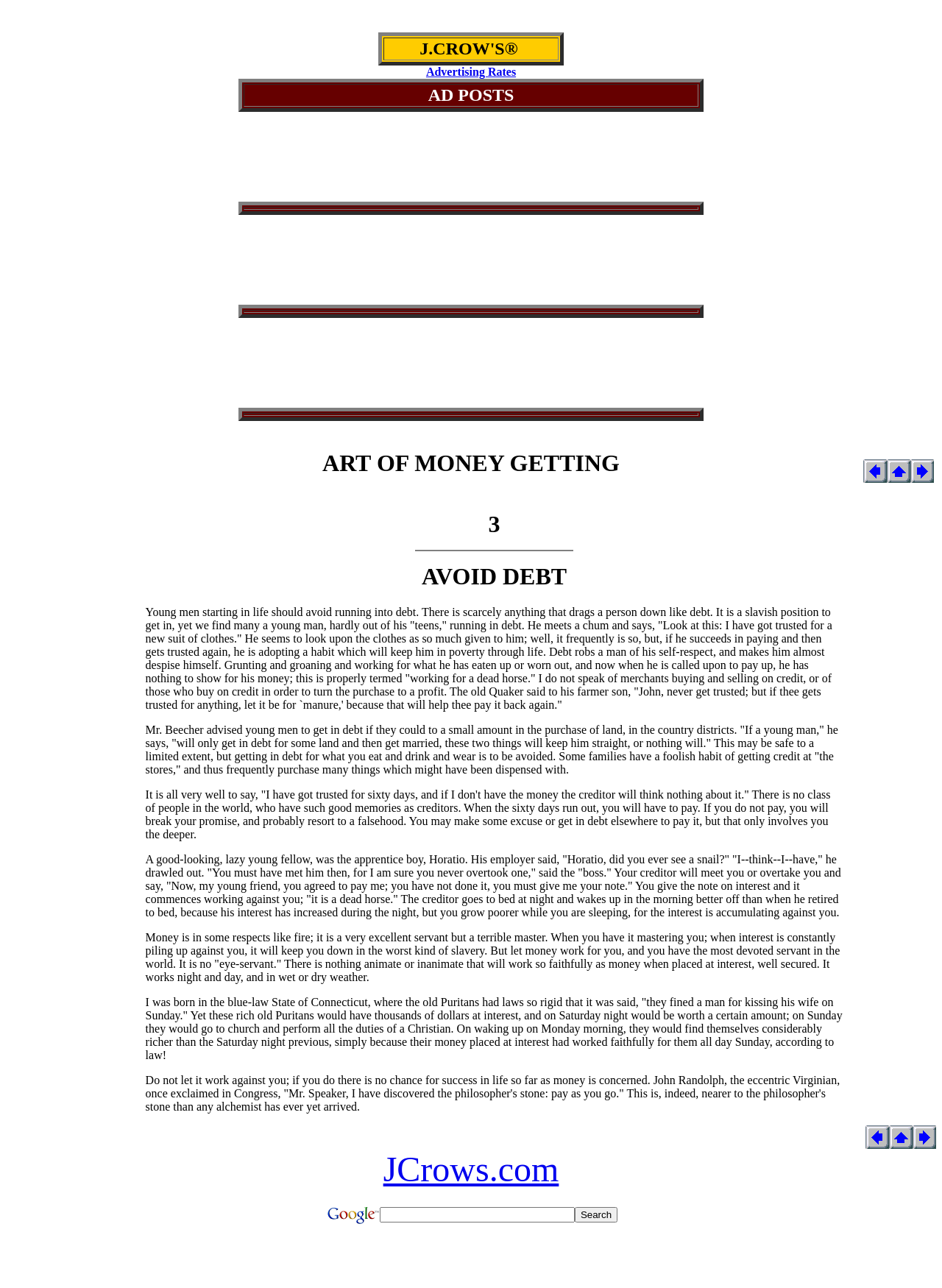What is the advice given to young men?
Please respond to the question thoroughly and include all relevant details.

The webpage advises young men to avoid debt, as it can lead to a slavish position and rob them of their self-respect. This advice is given through a series of paragraphs that explain the dangers of debt and the importance of living within one's means.